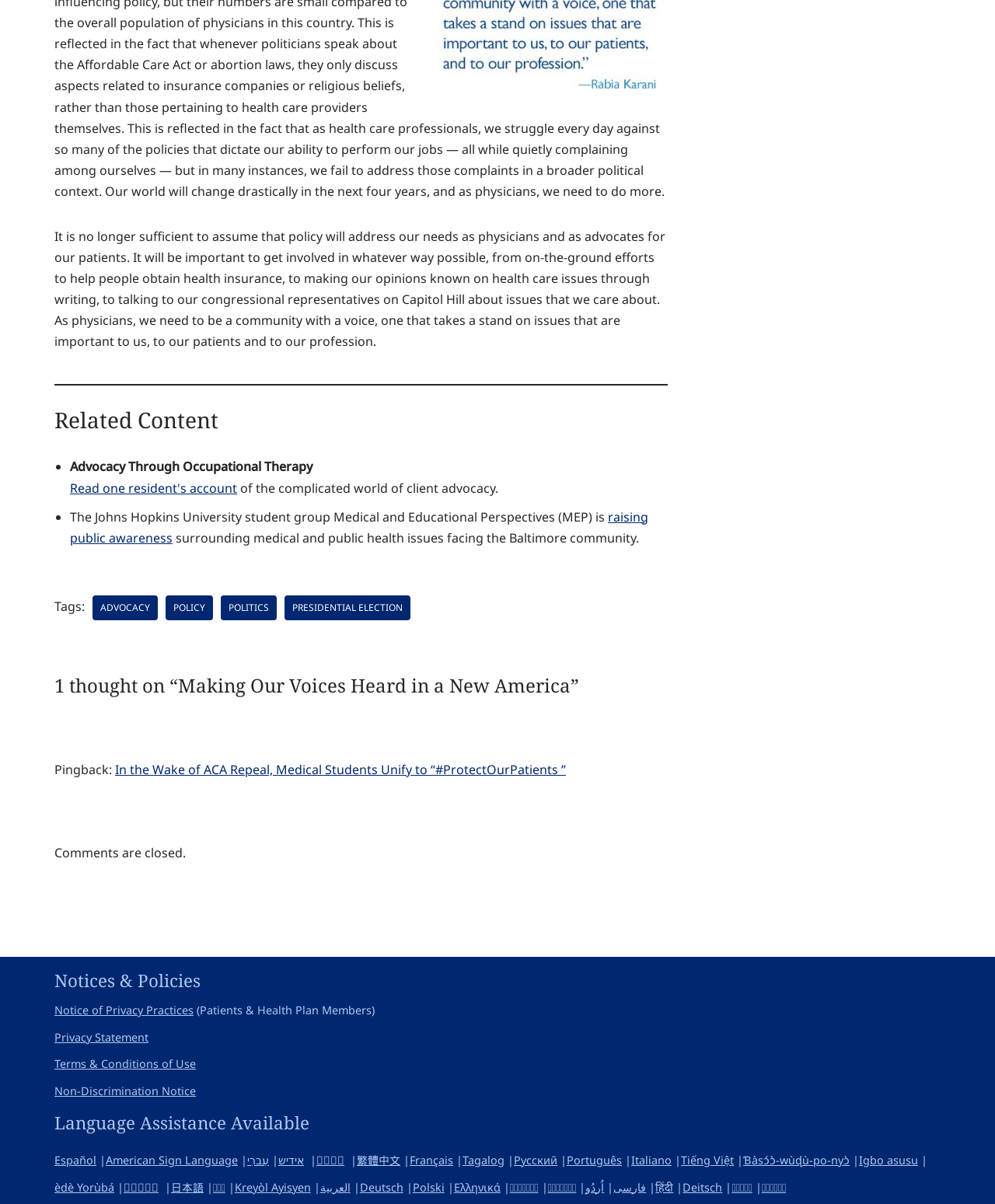Provide your answer to the question using just one word or phrase: What is the name of the student group mentioned in the article?

Medical and Educational Perspectives (MEP)